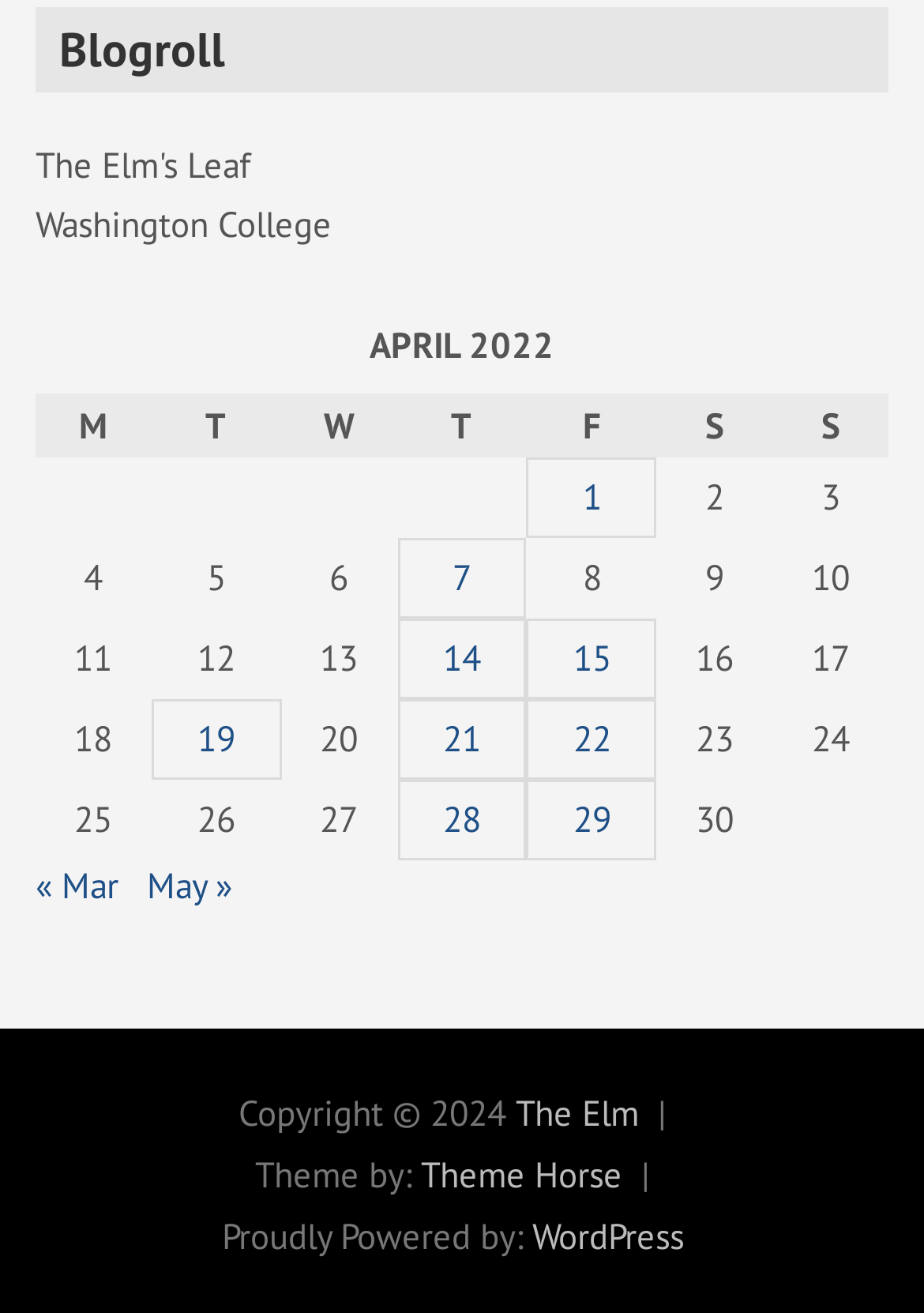Provide the bounding box coordinates of the HTML element this sentence describes: "- FAQ -". The bounding box coordinates consist of four float numbers between 0 and 1, i.e., [left, top, right, bottom].

None